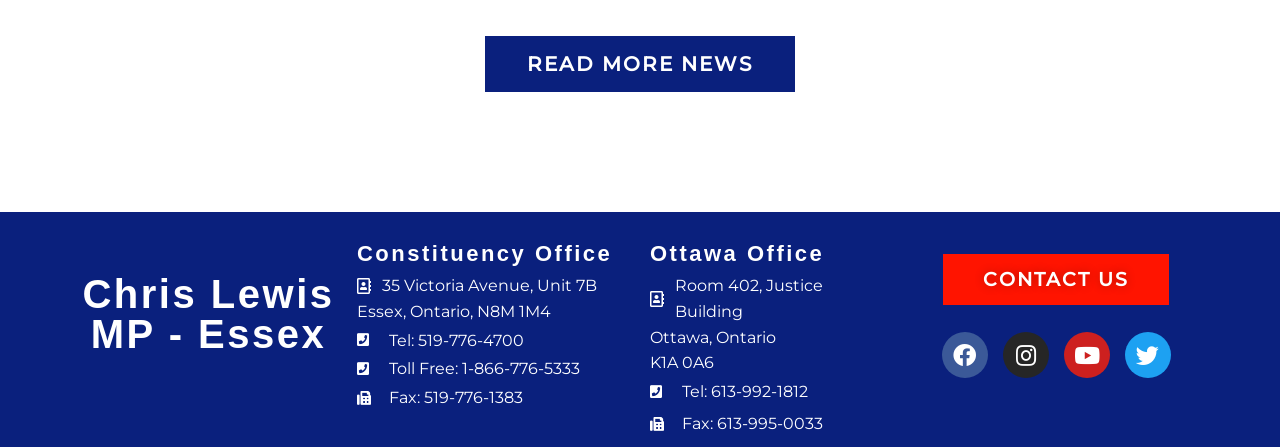Extract the bounding box coordinates of the UI element described: "Read More News". Provide the coordinates in the format [left, top, right, bottom] with values ranging from 0 to 1.

[0.379, 0.082, 0.621, 0.207]